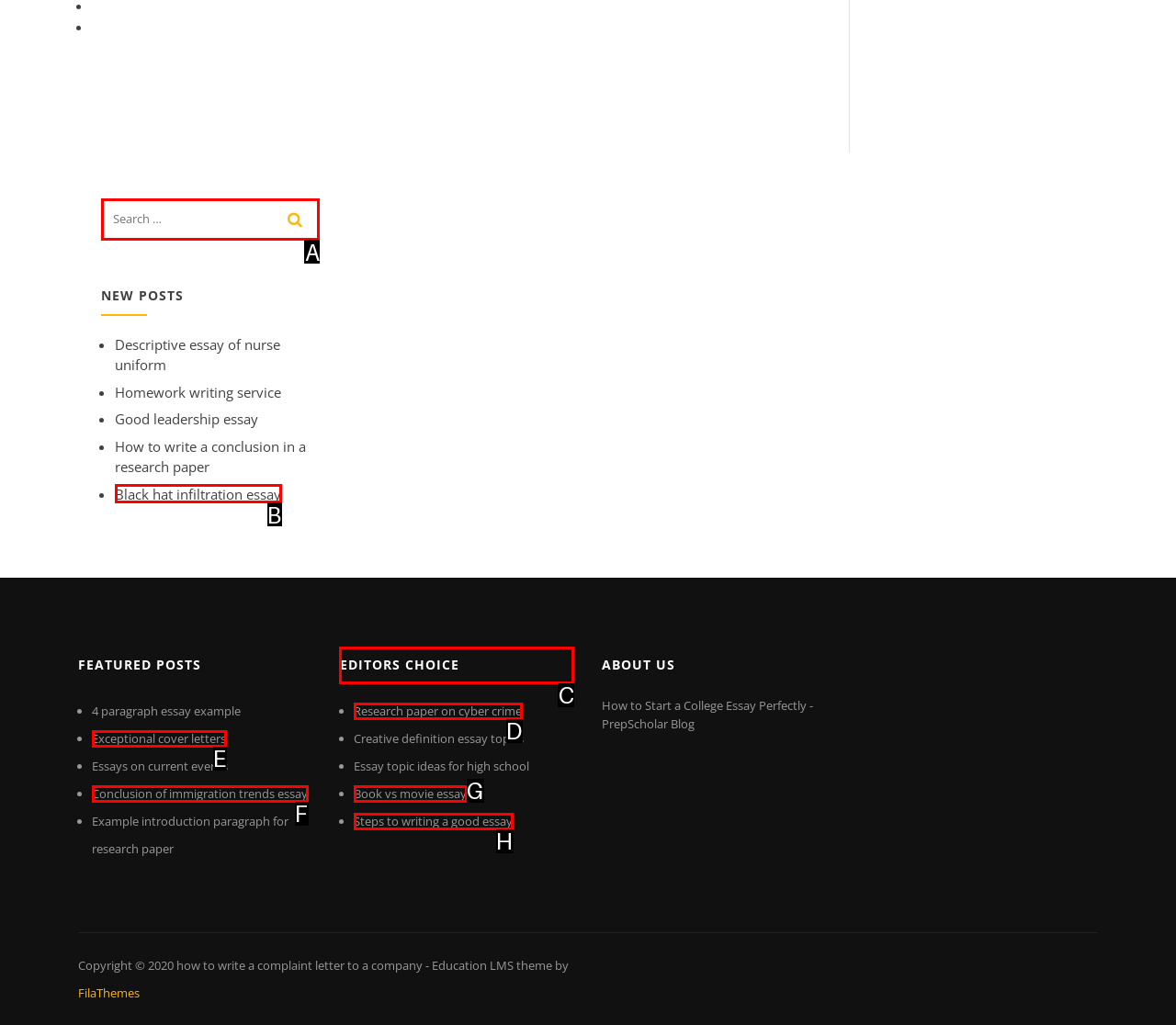Which UI element should be clicked to perform the following task: learn about editors choice? Answer with the corresponding letter from the choices.

C